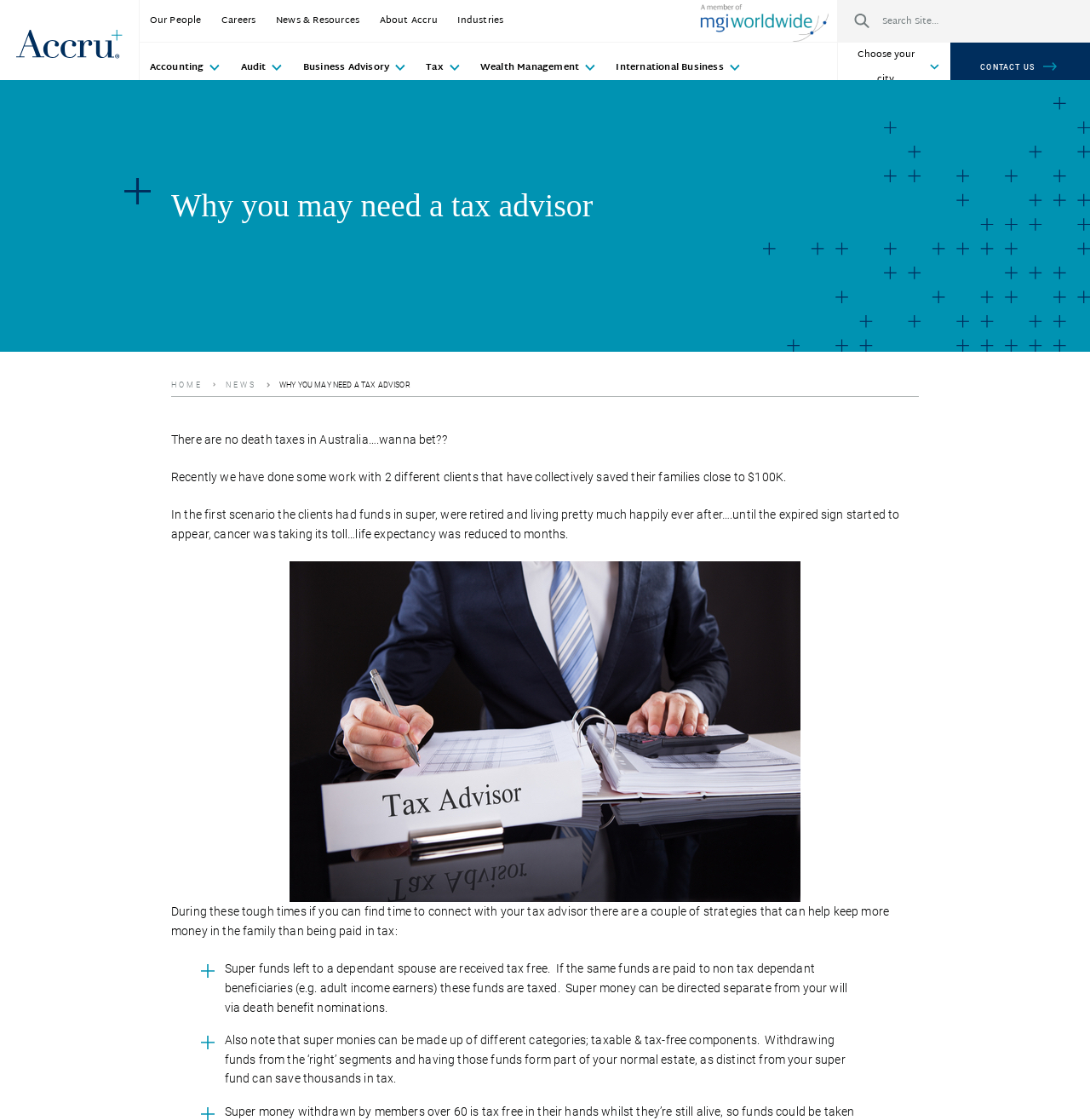What is the benefit of directing super funds to a dependant spouse?
Answer the question using a single word or phrase, according to the image.

Tax-free